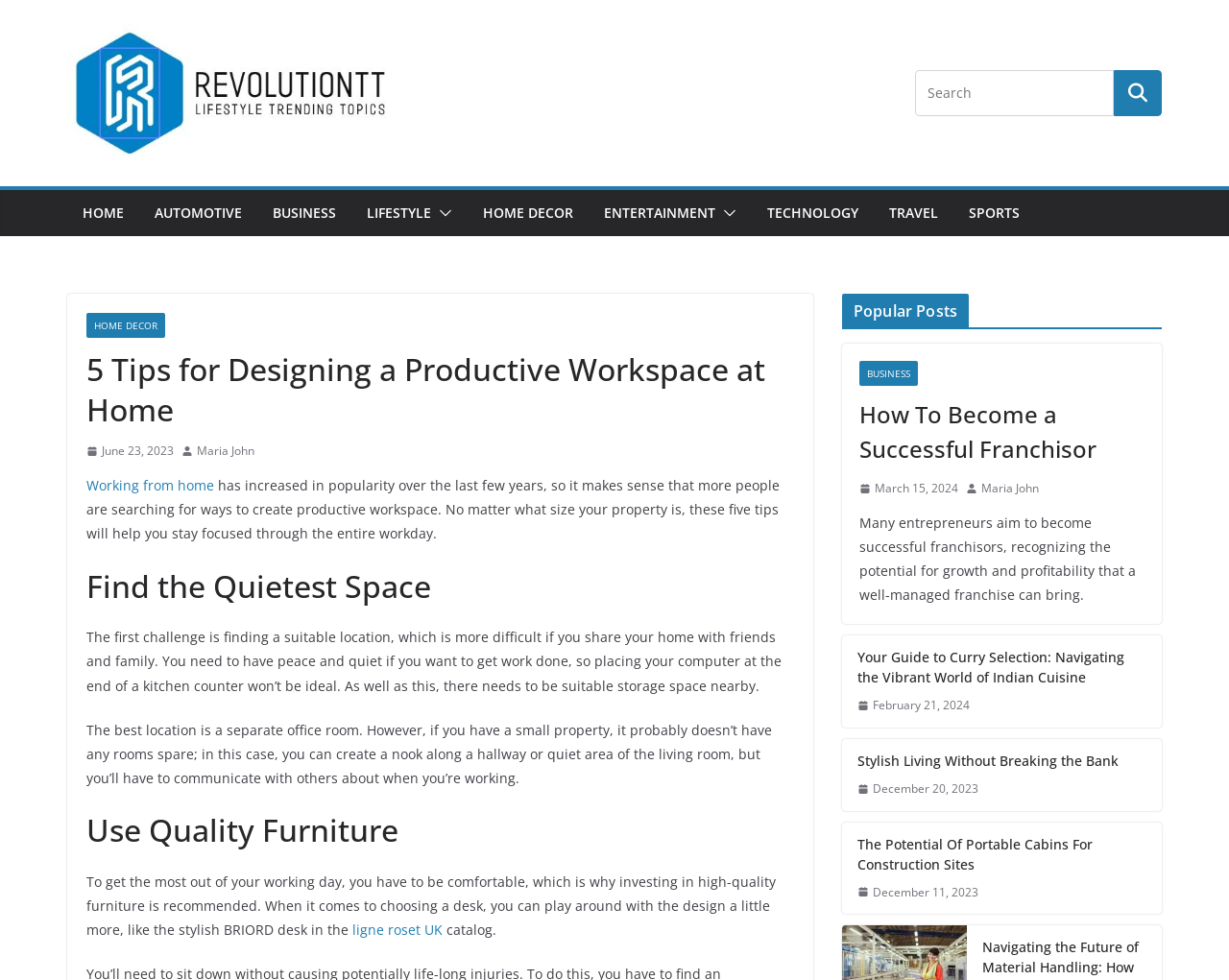Identify the bounding box coordinates necessary to click and complete the given instruction: "Go to HOME page".

[0.067, 0.204, 0.101, 0.231]